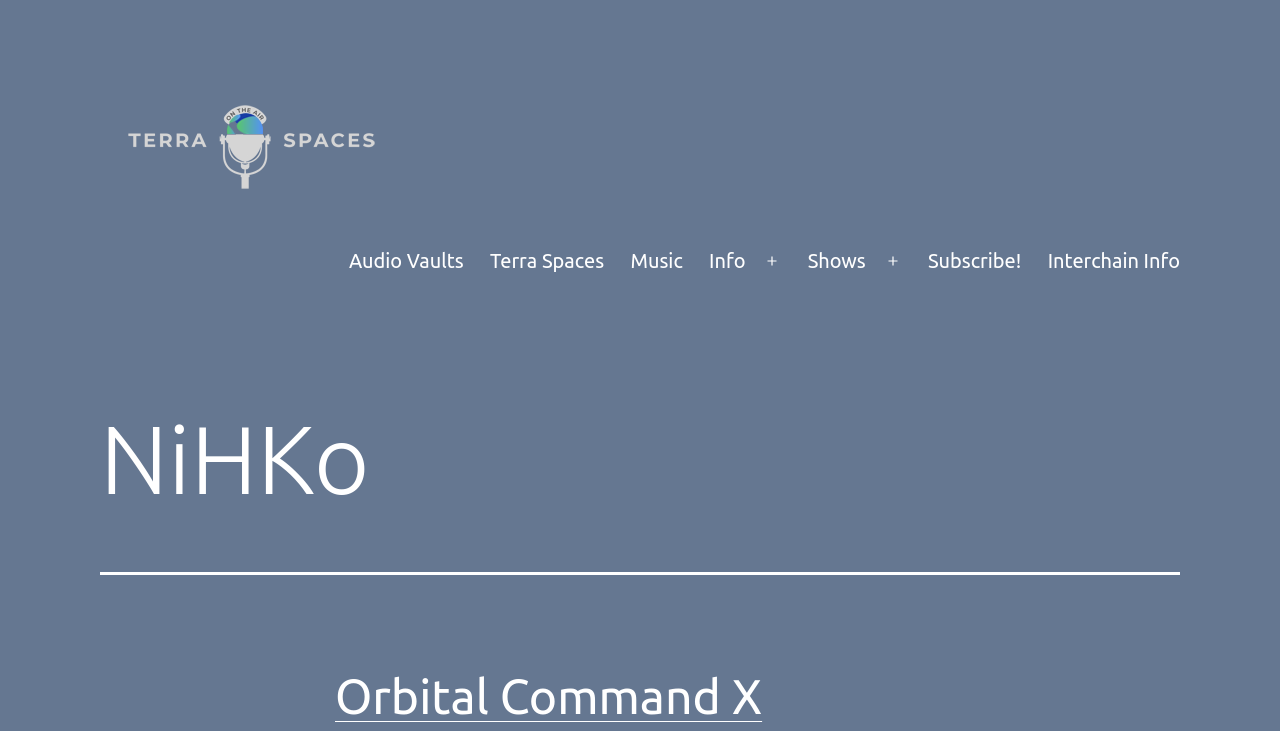Provide the bounding box coordinates of the HTML element this sentence describes: "Subscribe!".

[0.715, 0.323, 0.808, 0.392]